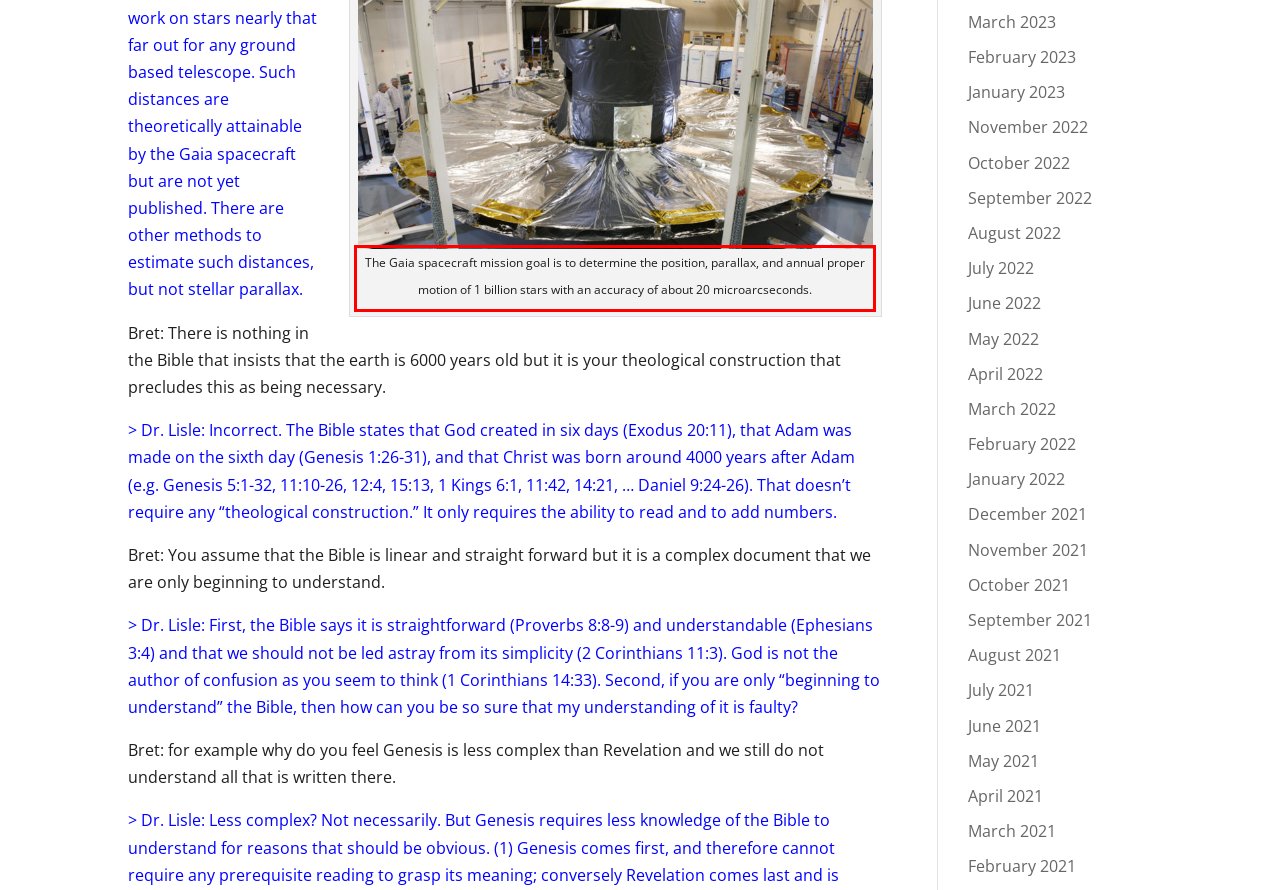Examine the screenshot of the webpage, locate the red bounding box, and perform OCR to extract the text contained within it.

The Gaia spacecraft mission goal is to determine the position, parallax, and annual proper motion of 1 billion stars with an accuracy of about 20 microarcseconds.